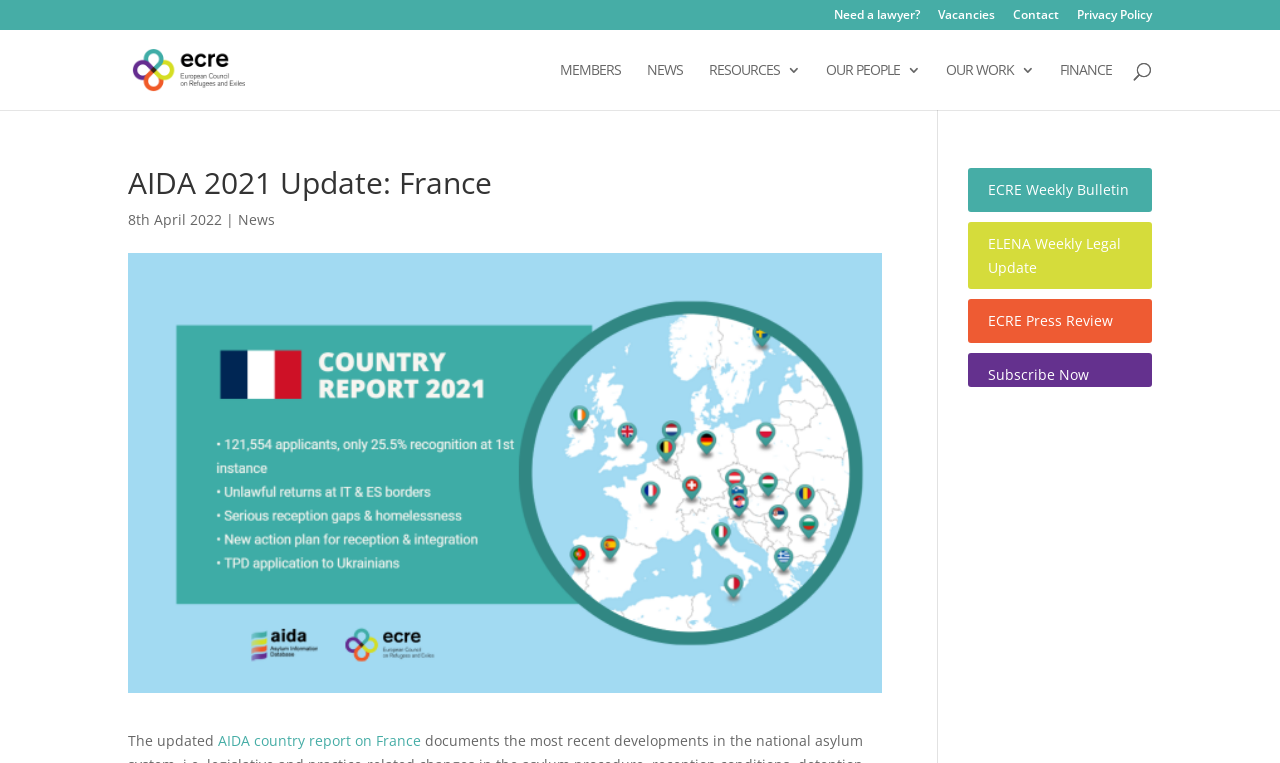Find the bounding box coordinates of the element to click in order to complete this instruction: "Visit the European Council on Refugees and Exiles website". The bounding box coordinates must be four float numbers between 0 and 1, denoted as [left, top, right, bottom].

[0.103, 0.077, 0.191, 0.102]